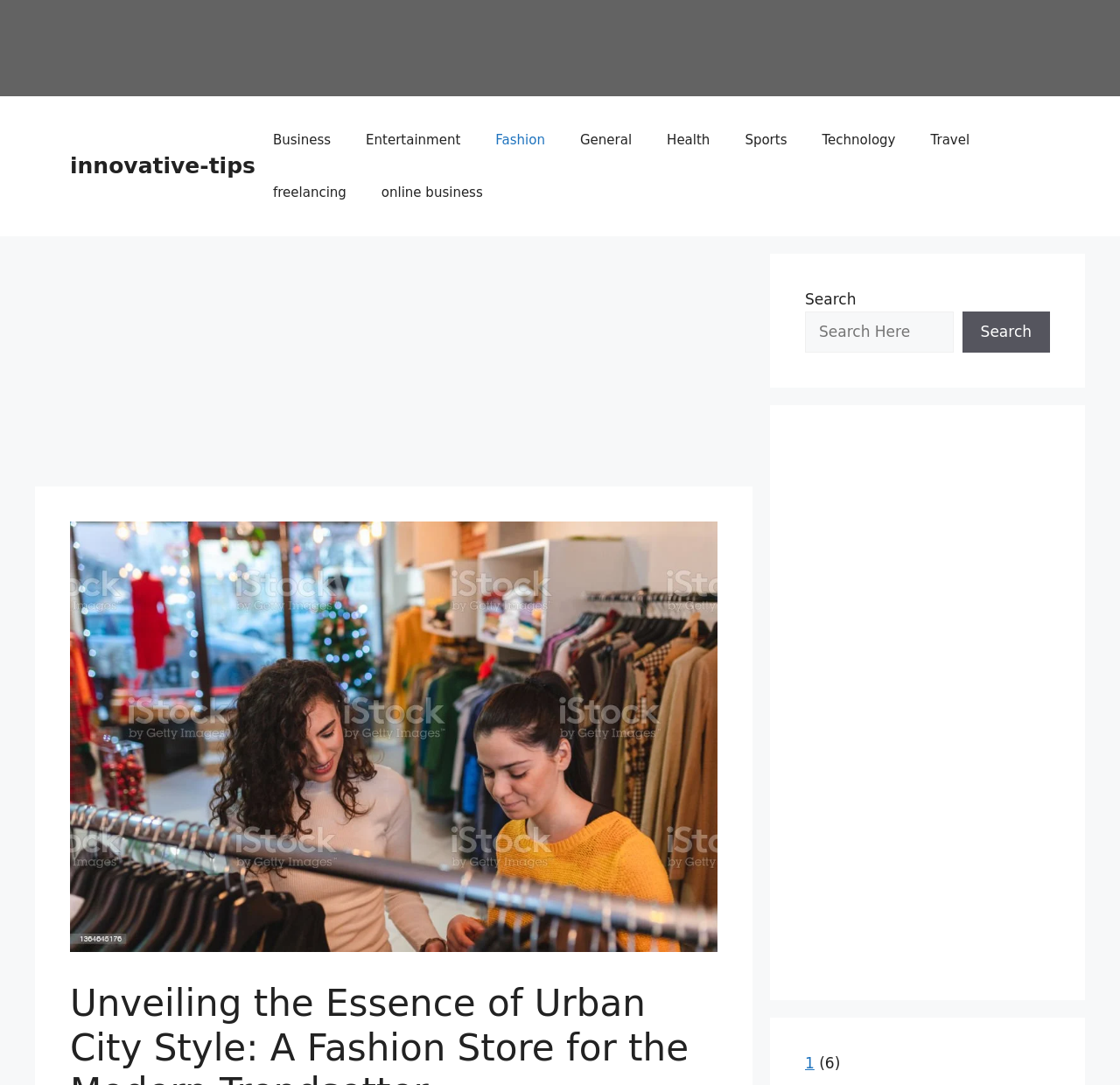Answer the question below with a single word or a brief phrase: 
What is the function of the button next to the search box?

To submit search query